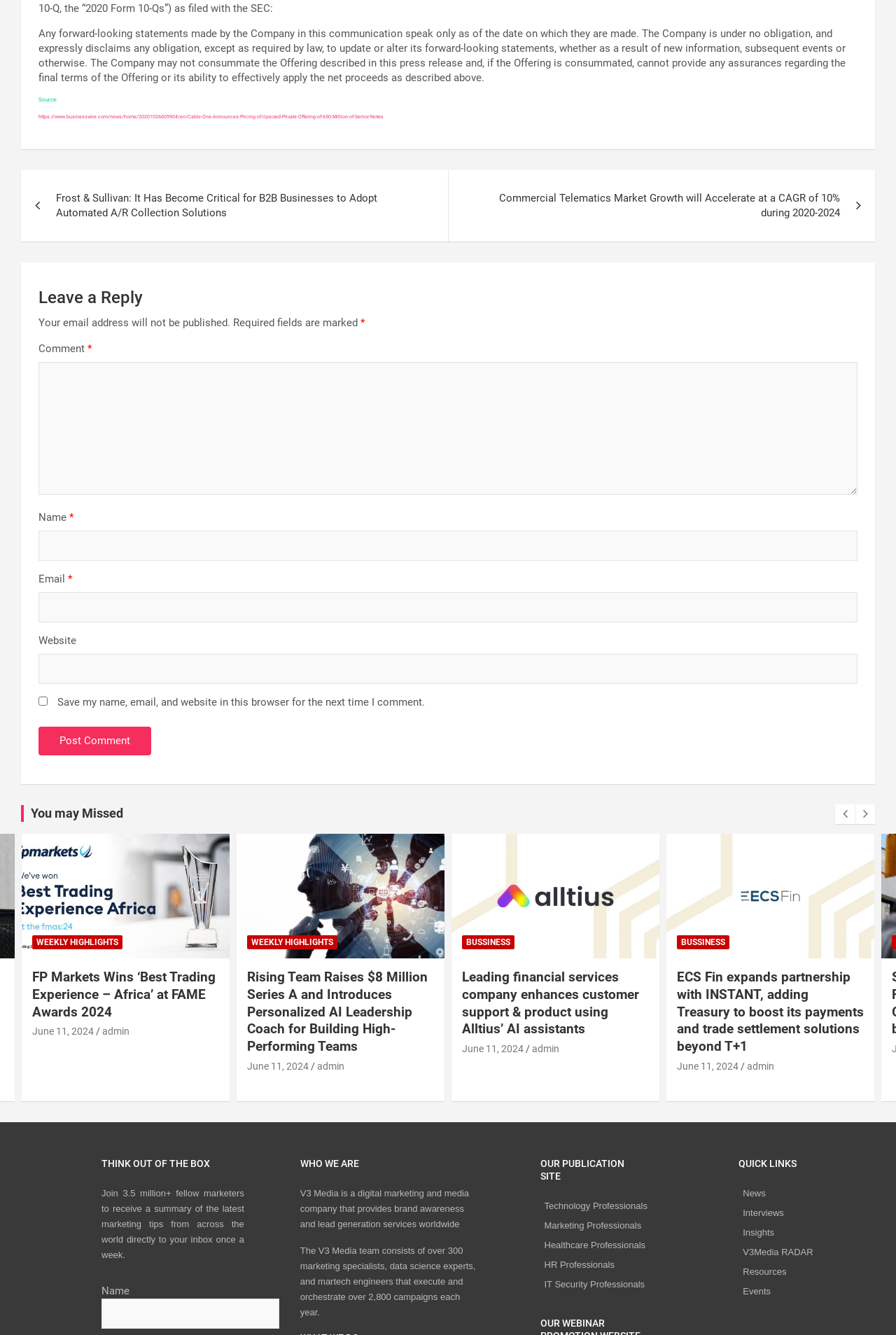What is the function of the 'Save my name, email, and website in this browser for the next time I comment' checkbox?
Please utilize the information in the image to give a detailed response to the question.

The checkbox is located below the comment text field, and its function is to allow users to save their name, email, and website information in the browser, so that they do not have to re-enter this information the next time they want to comment on the webpage.